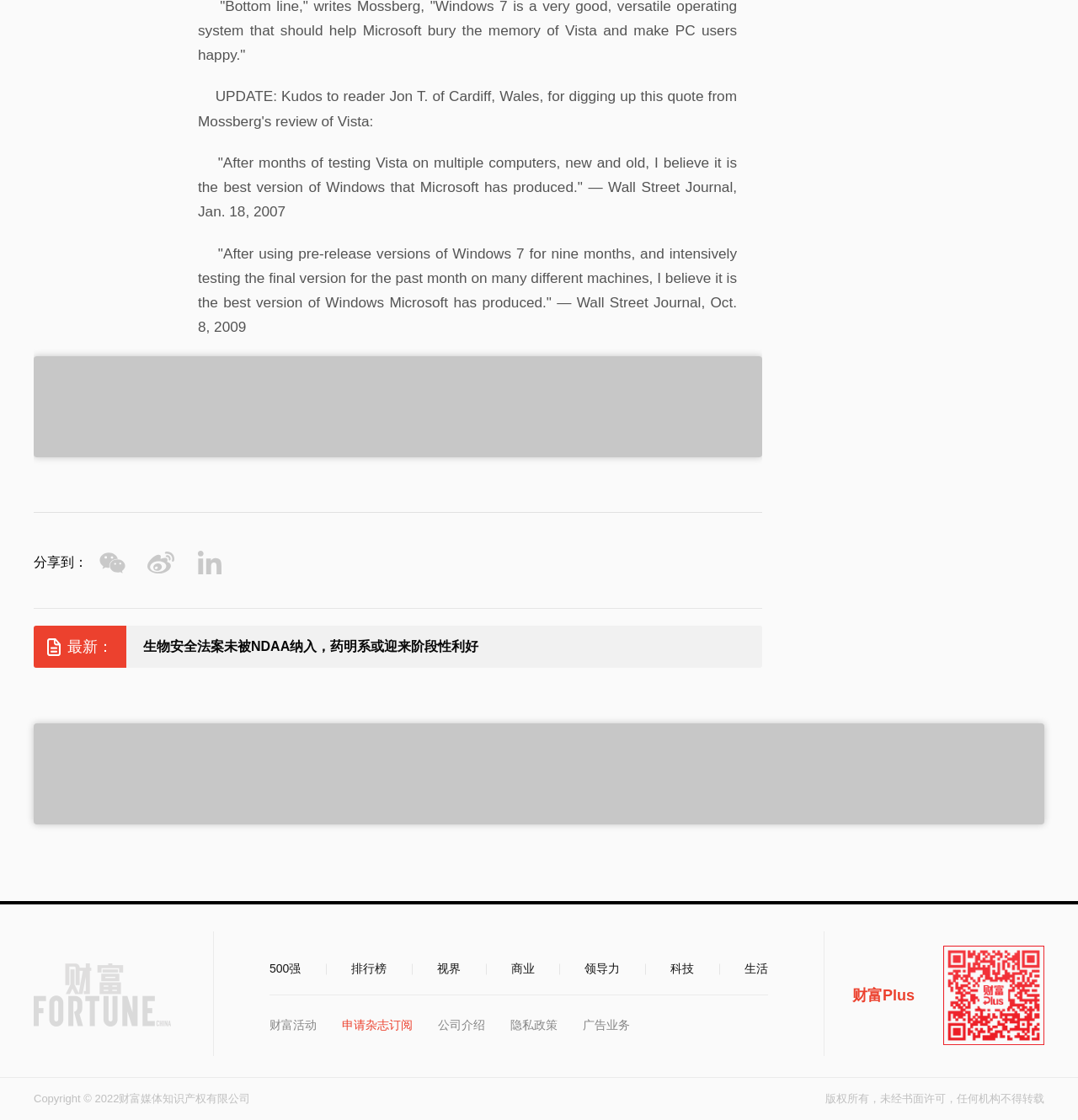Provide the bounding box coordinates for the UI element that is described by this text: "财富Plus". The coordinates should be in the form of four float numbers between 0 and 1: [left, top, right, bottom].

[0.791, 0.881, 0.849, 0.896]